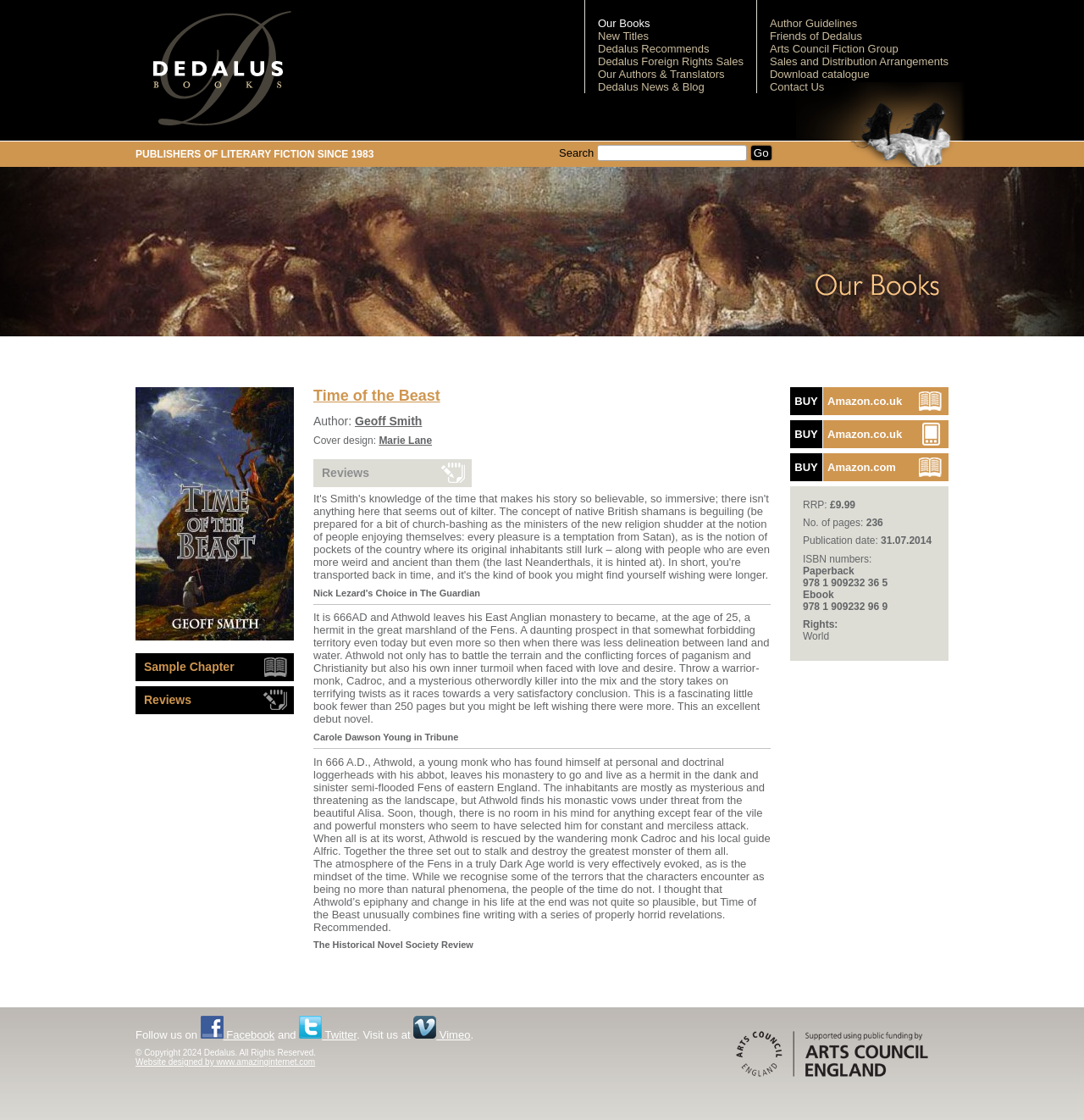Specify the bounding box coordinates of the area to click in order to execute this command: 'Read reviews of 'Time of the Beast''. The coordinates should consist of four float numbers ranging from 0 to 1, and should be formatted as [left, top, right, bottom].

[0.289, 0.41, 0.435, 0.435]